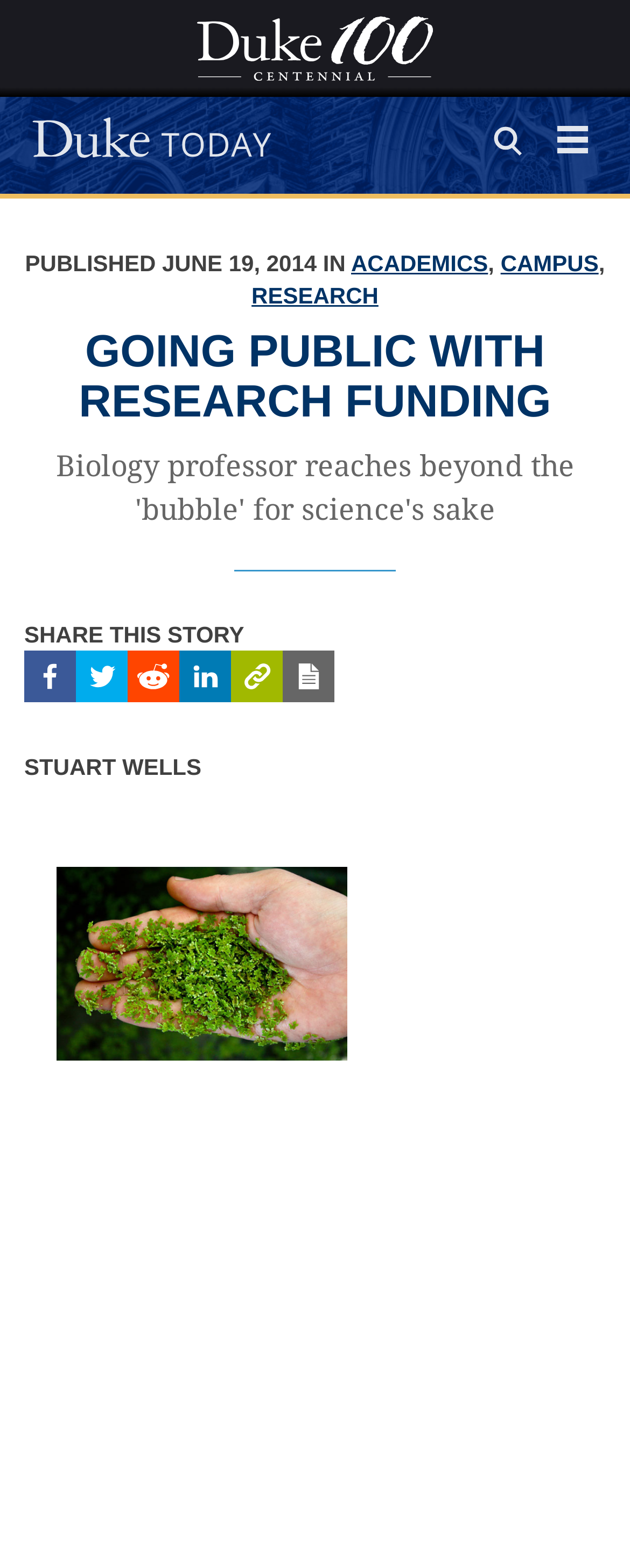Find the bounding box coordinates for the area that must be clicked to perform this action: "Open the menu".

[0.869, 0.079, 0.949, 0.106]